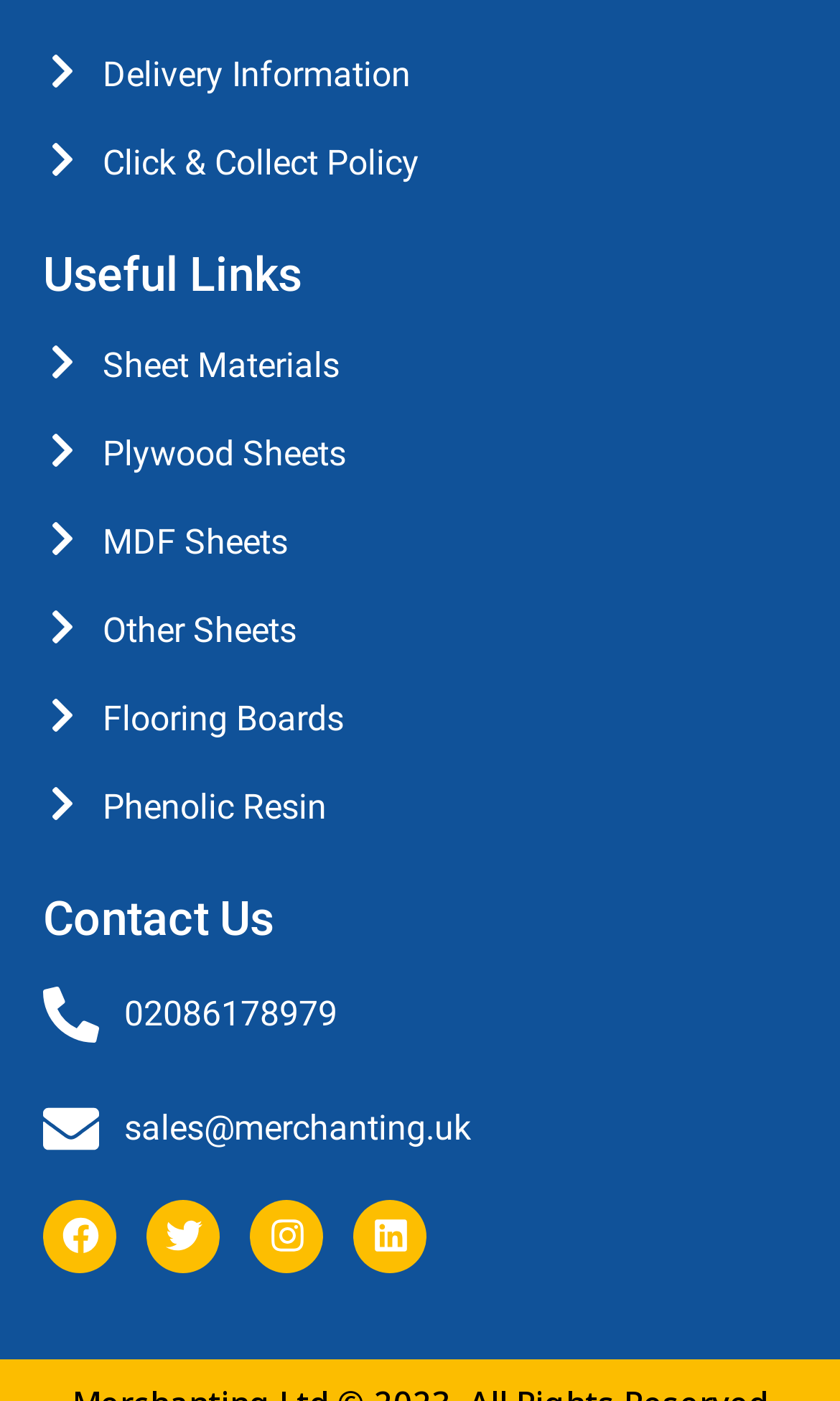Find the bounding box coordinates for the element that must be clicked to complete the instruction: "Explore plywood sheets". The coordinates should be four float numbers between 0 and 1, indicated as [left, top, right, bottom].

[0.051, 0.307, 0.949, 0.341]